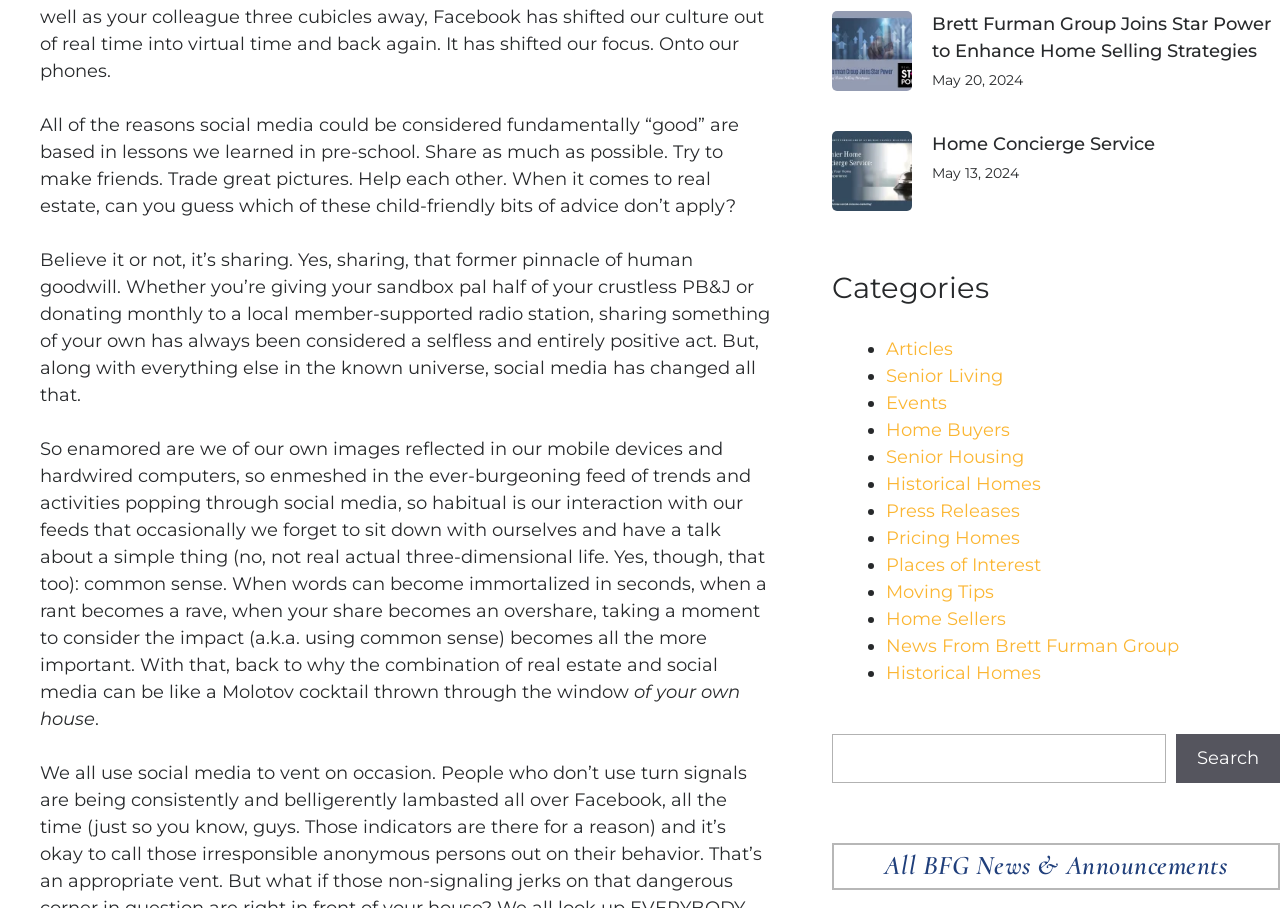Please specify the bounding box coordinates for the clickable region that will help you carry out the instruction: "Read articles".

[0.692, 0.372, 0.745, 0.396]